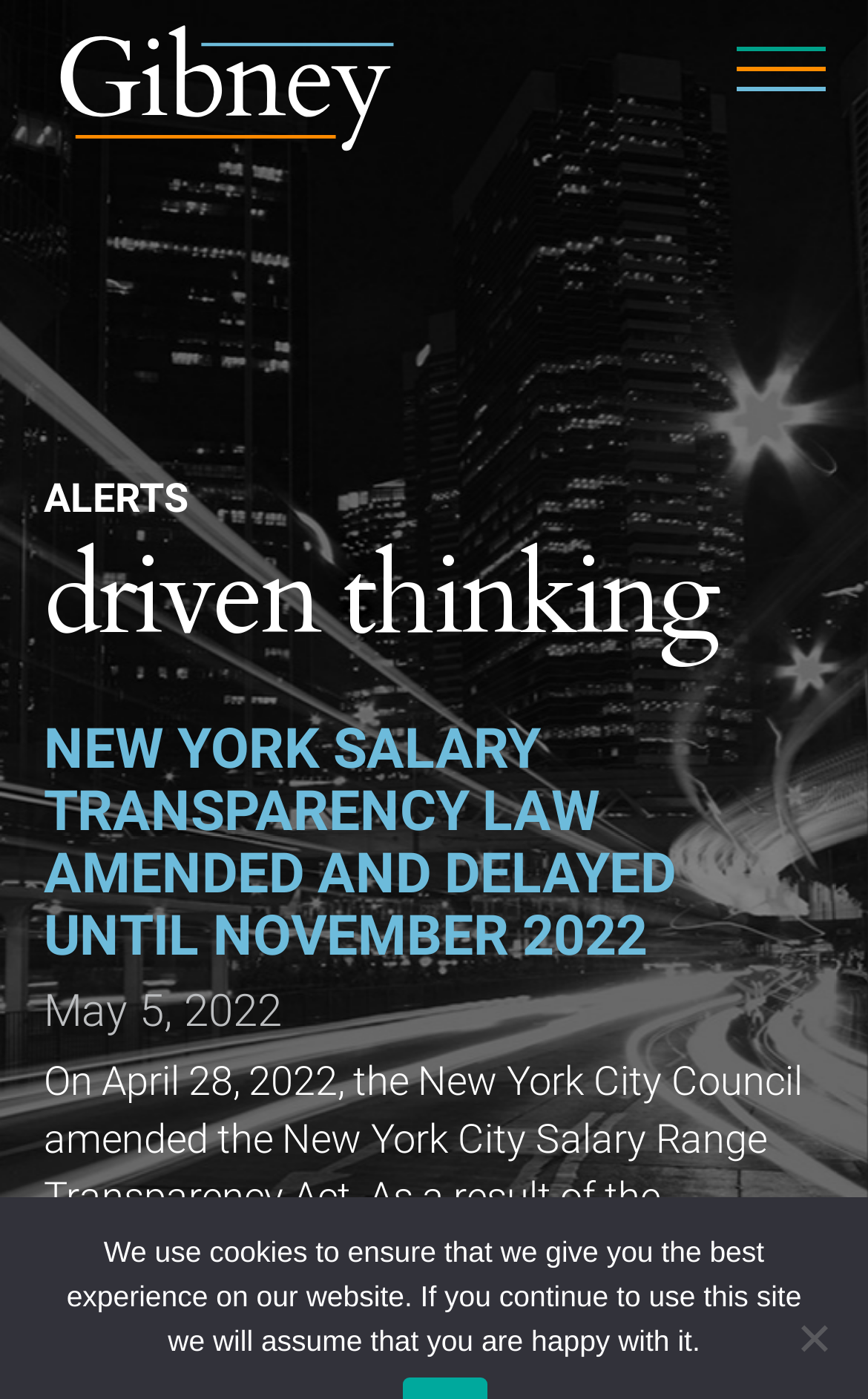What is the name of the law firm mentioned on the webpage?
Utilize the image to construct a detailed and well-explained answer.

I found the answer by looking at the link at the top of the webpage, which has the name of the law firm, Gibney Anthony & Flaherty, LLP.